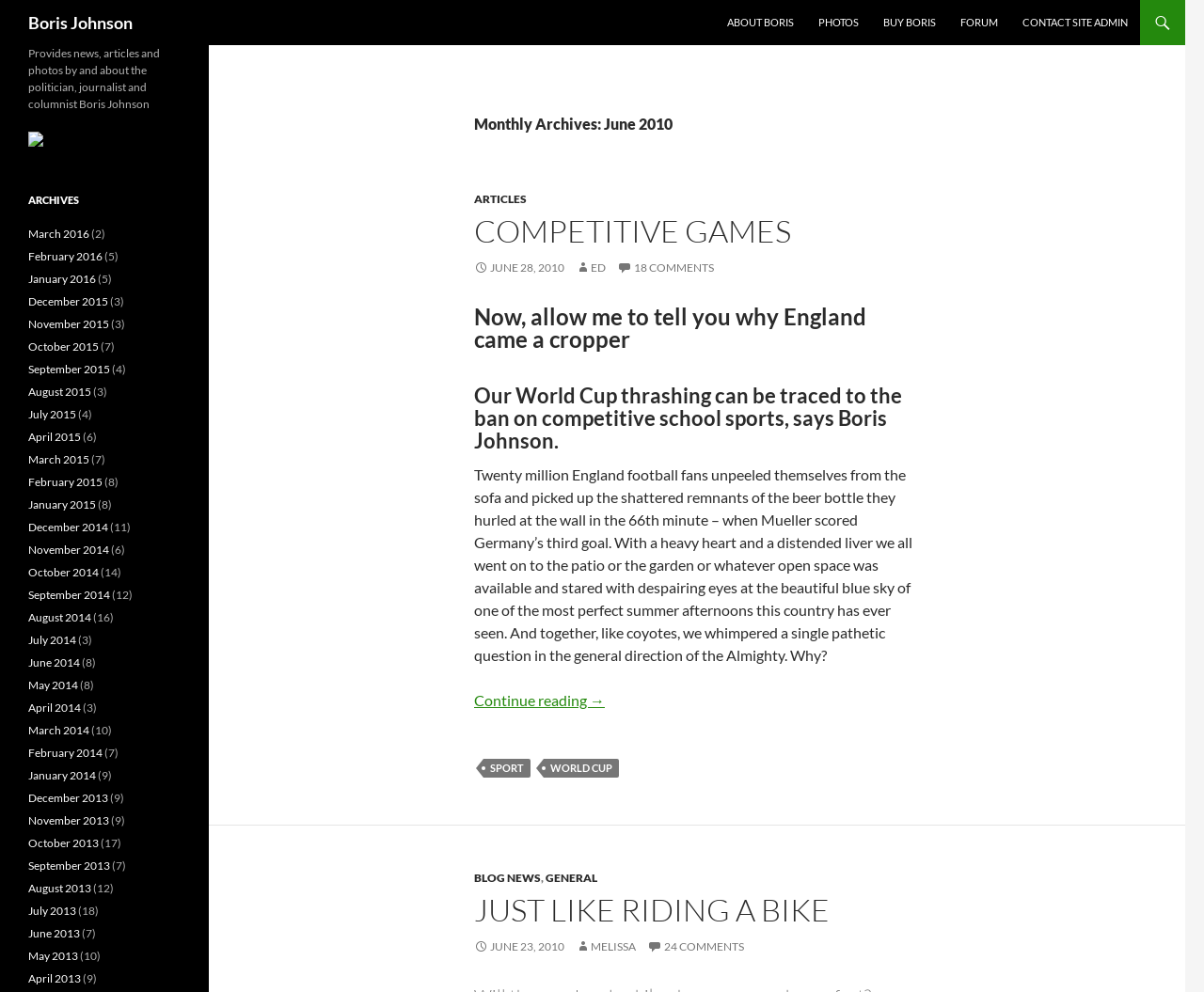Please determine the bounding box coordinates of the clickable area required to carry out the following instruction: "Click on the 'ARTICLES' link". The coordinates must be four float numbers between 0 and 1, represented as [left, top, right, bottom].

[0.394, 0.193, 0.438, 0.208]